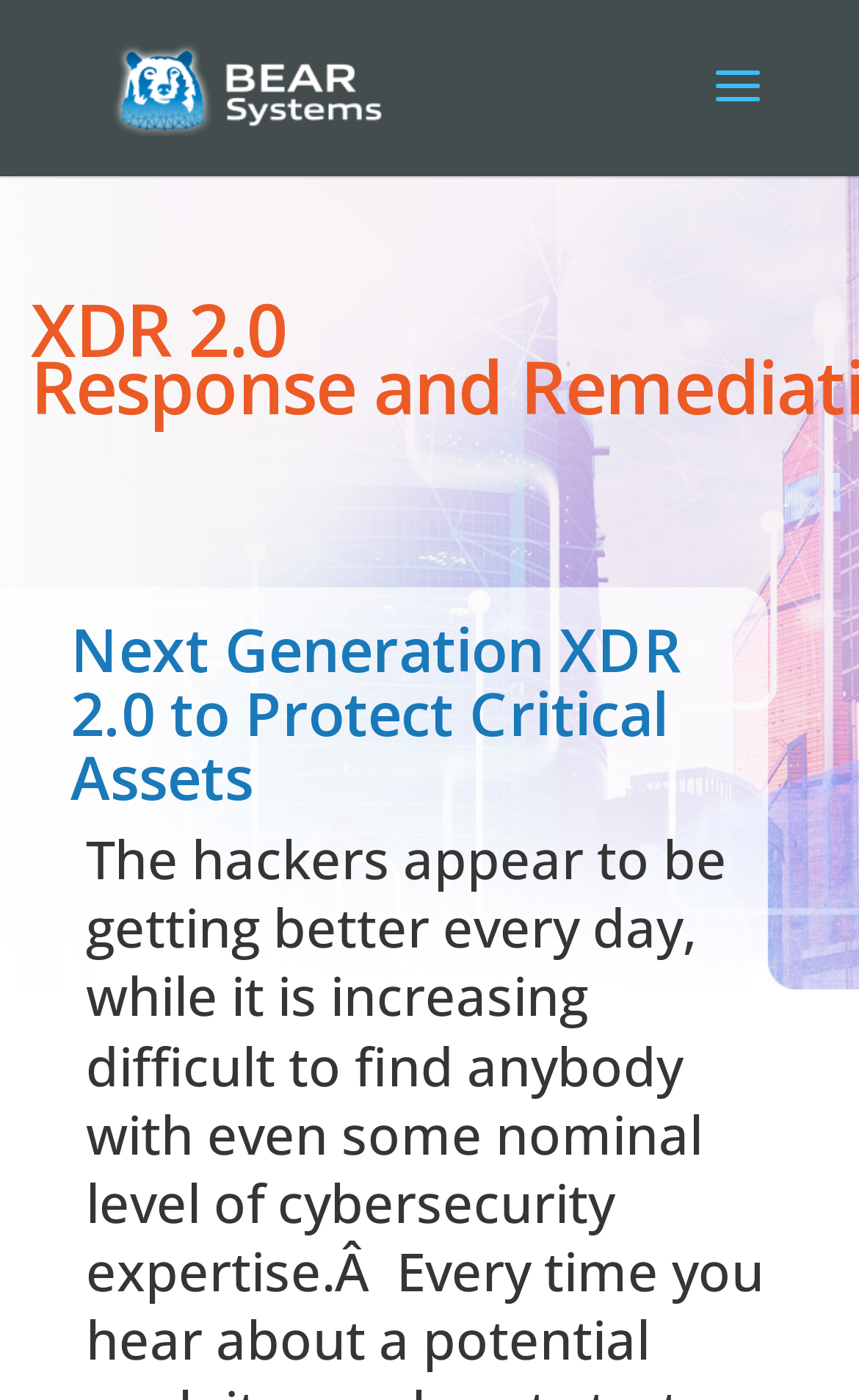Refer to the screenshot and answer the following question in detail:
How many letters are in the abbreviation 'p d R m'?

By examining the static texts 'p', 'd', 'R', and 'm', I count a total of 4 letters in the abbreviation.